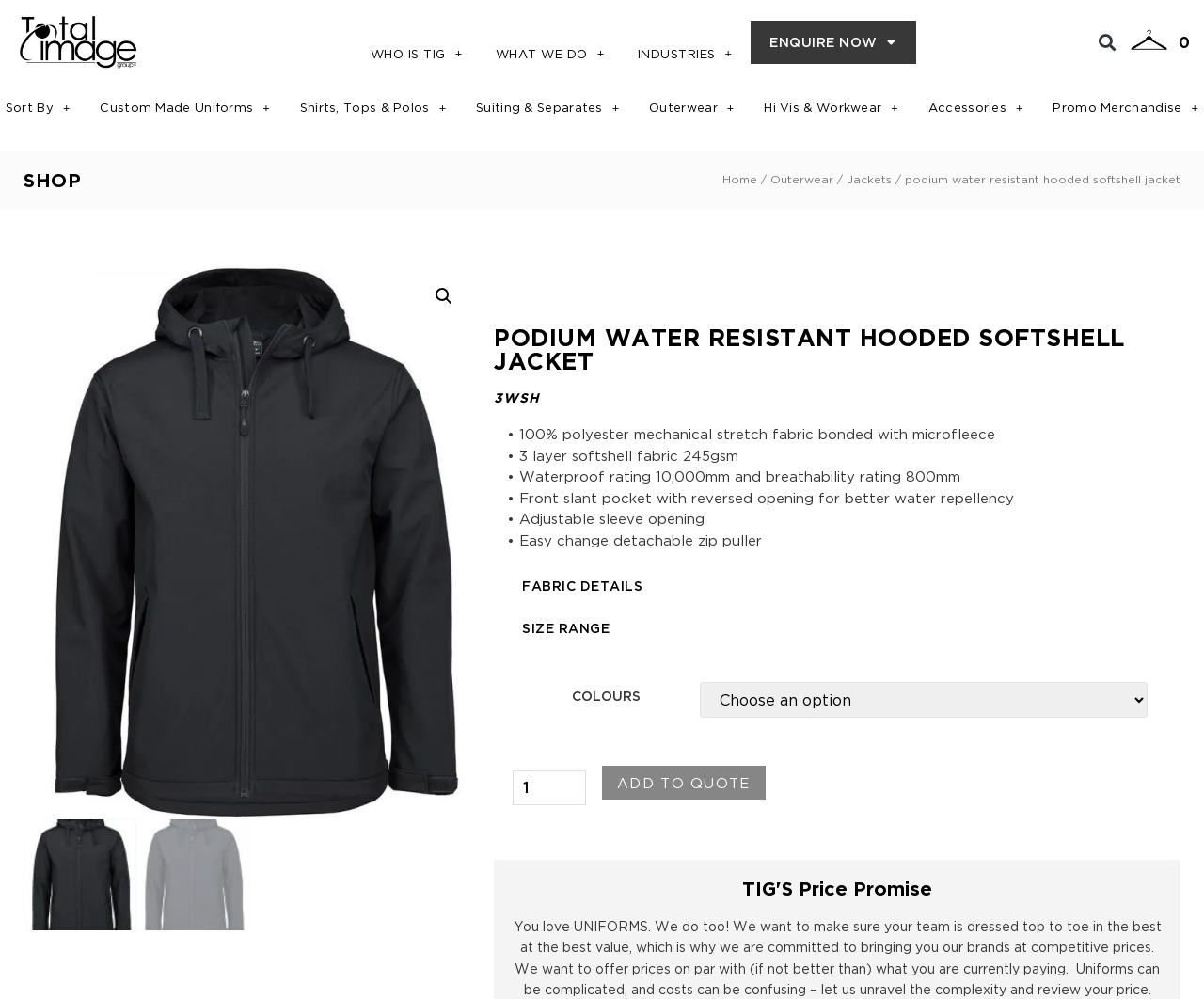Utilize the details in the image to give a detailed response to the question: What is the purpose of the front slant pocket?

The front slant pocket is designed for better water repellency, as mentioned in the product description as 'Front slant pocket with reversed opening for better water repellency'.